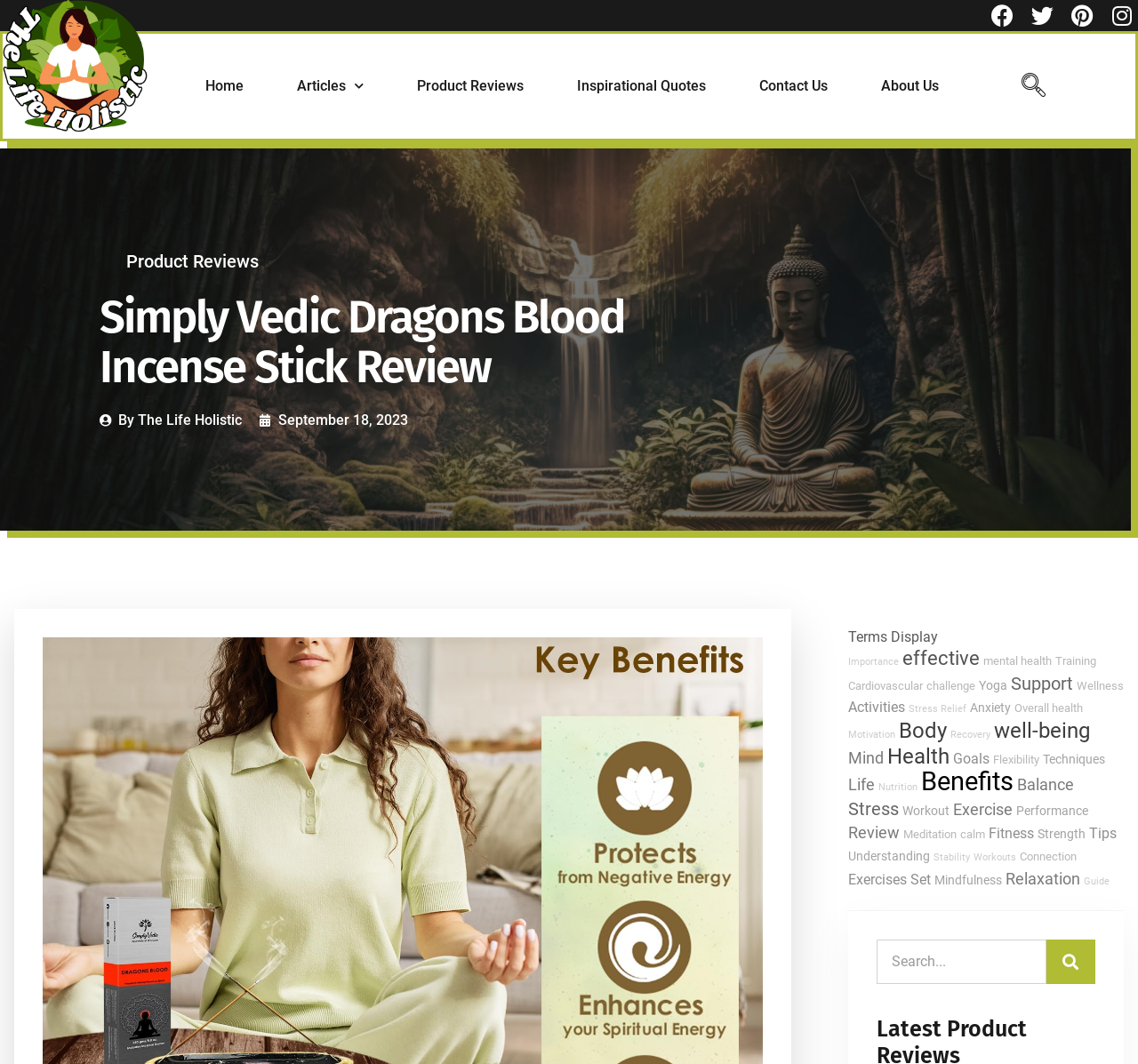Please identify the bounding box coordinates of the area that needs to be clicked to fulfill the following instruction: "Visit the Facebook page."

[0.871, 0.004, 0.89, 0.025]